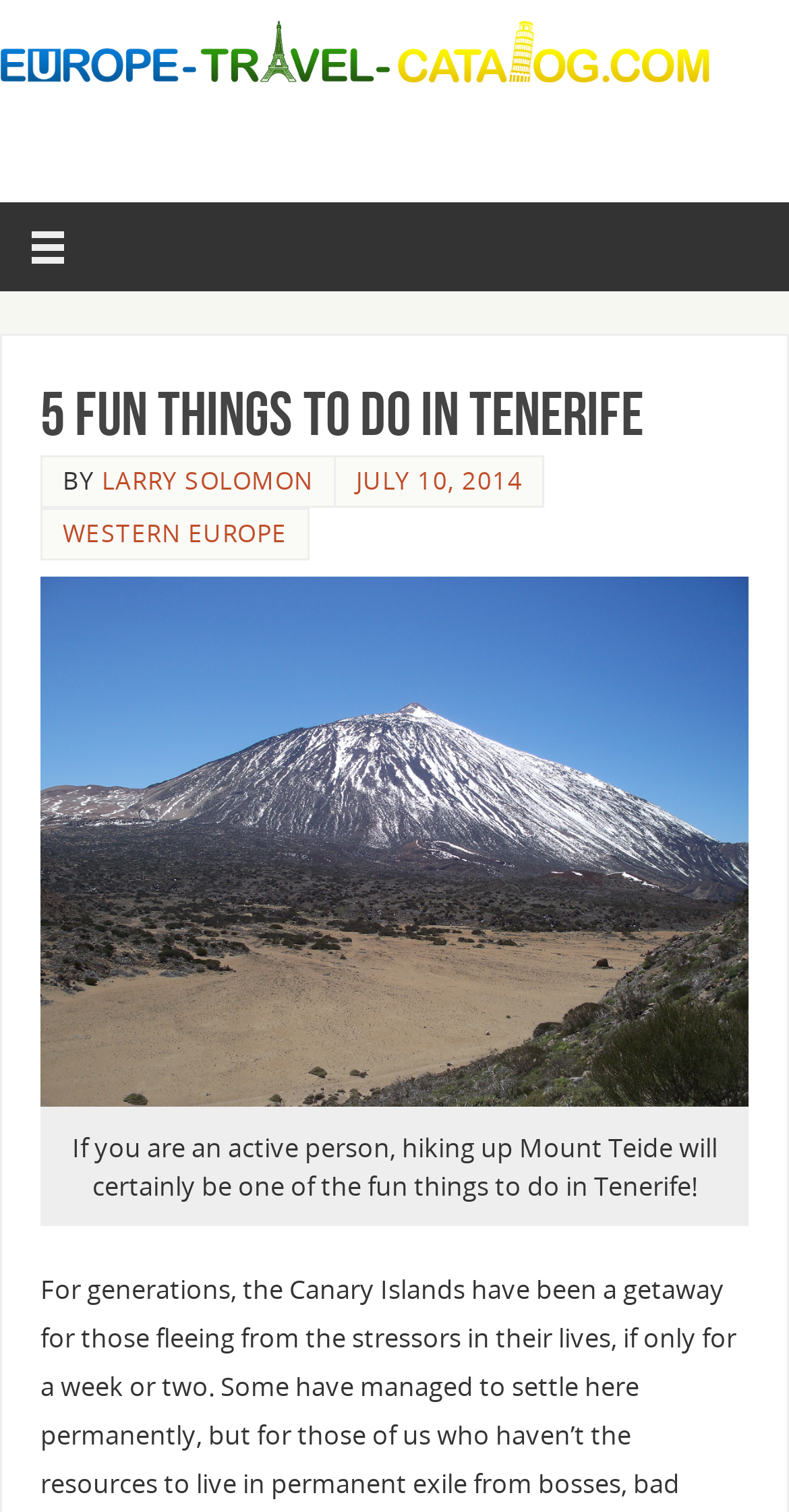Describe all the key features of the webpage in detail.

The webpage is about fun things to do in Tenerife, a destination in Western Europe. At the top, there is a link to "Europe Travel Catalog" accompanied by an image with the same name, spanning the entire width of the page. Below this, there is a heading that reads "5 Fun Things to Do in Tenerife" centered on the page. 

To the right of the heading, there is a byline with the author's name, "LARRY SOLOMON", and a timestamp indicating the article was published on "JULY 10, 2014". 

Further down, there is a link to "WESTERN EUROPE" positioned above a paragraph of text that describes one of the fun activities to do in Tenerife, which is hiking up Mount Teide. This text is accompanied by an image that illustrates the activity, taking up most of the page's width.